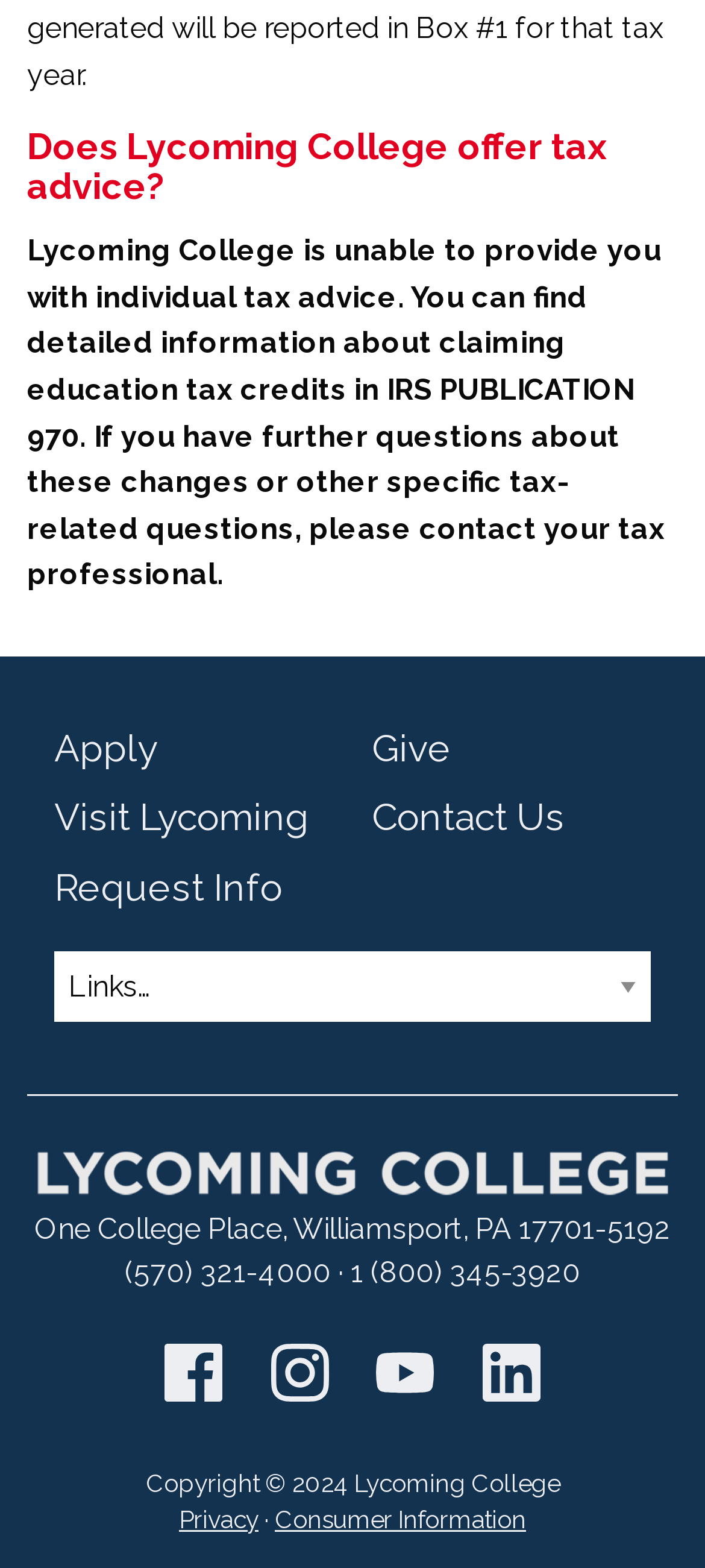What is the phone number of the college?
Could you answer the question in a detailed manner, providing as much information as possible?

The phone number of the college can be found at the bottom of the page, which is provided in the format of '(570) 321-4000 · 1 (800) 345-3920'. The first part of the number is the local phone number, and the second part is the toll-free number.